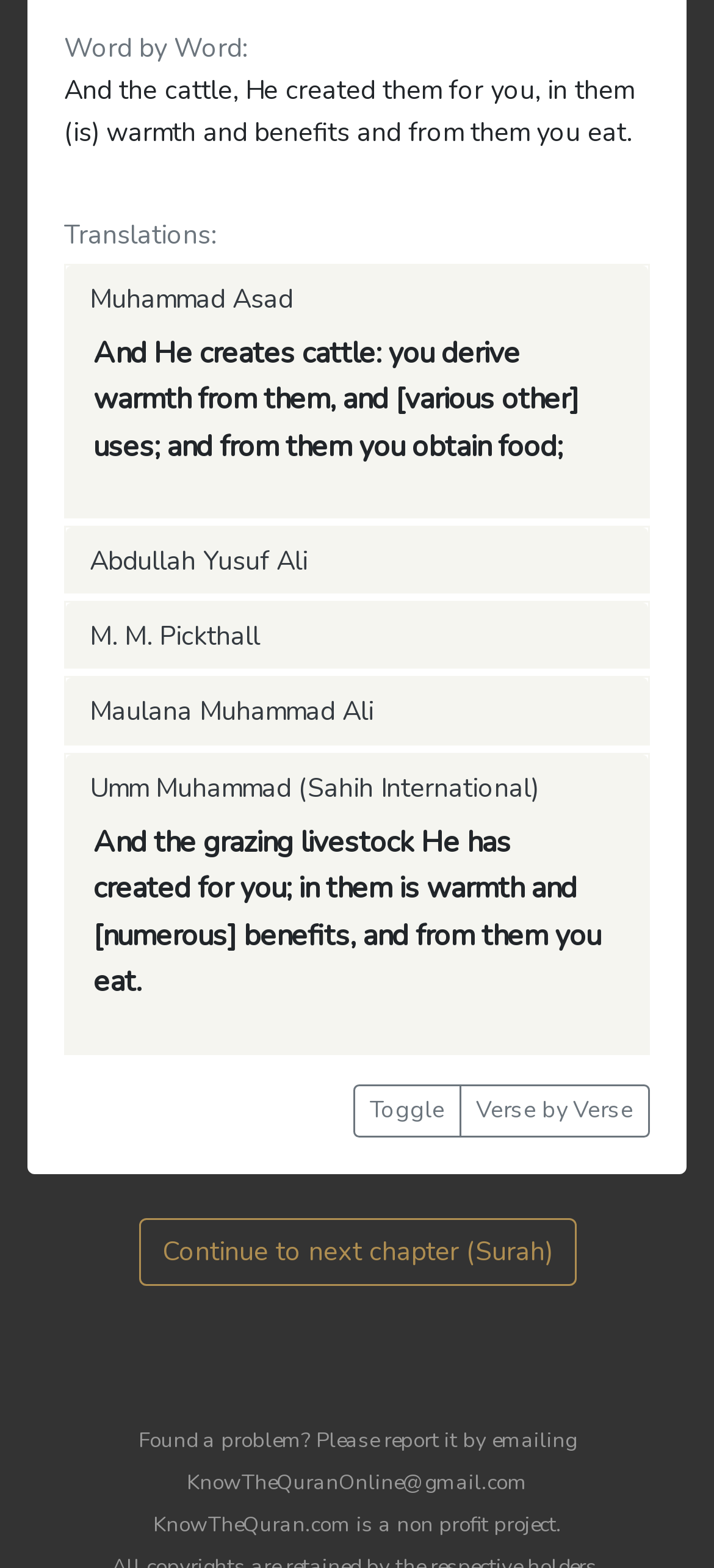Find the bounding box coordinates of the clickable area that will achieve the following instruction: "Click the 'Muhammad Asad' button".

[0.092, 0.169, 0.444, 0.212]